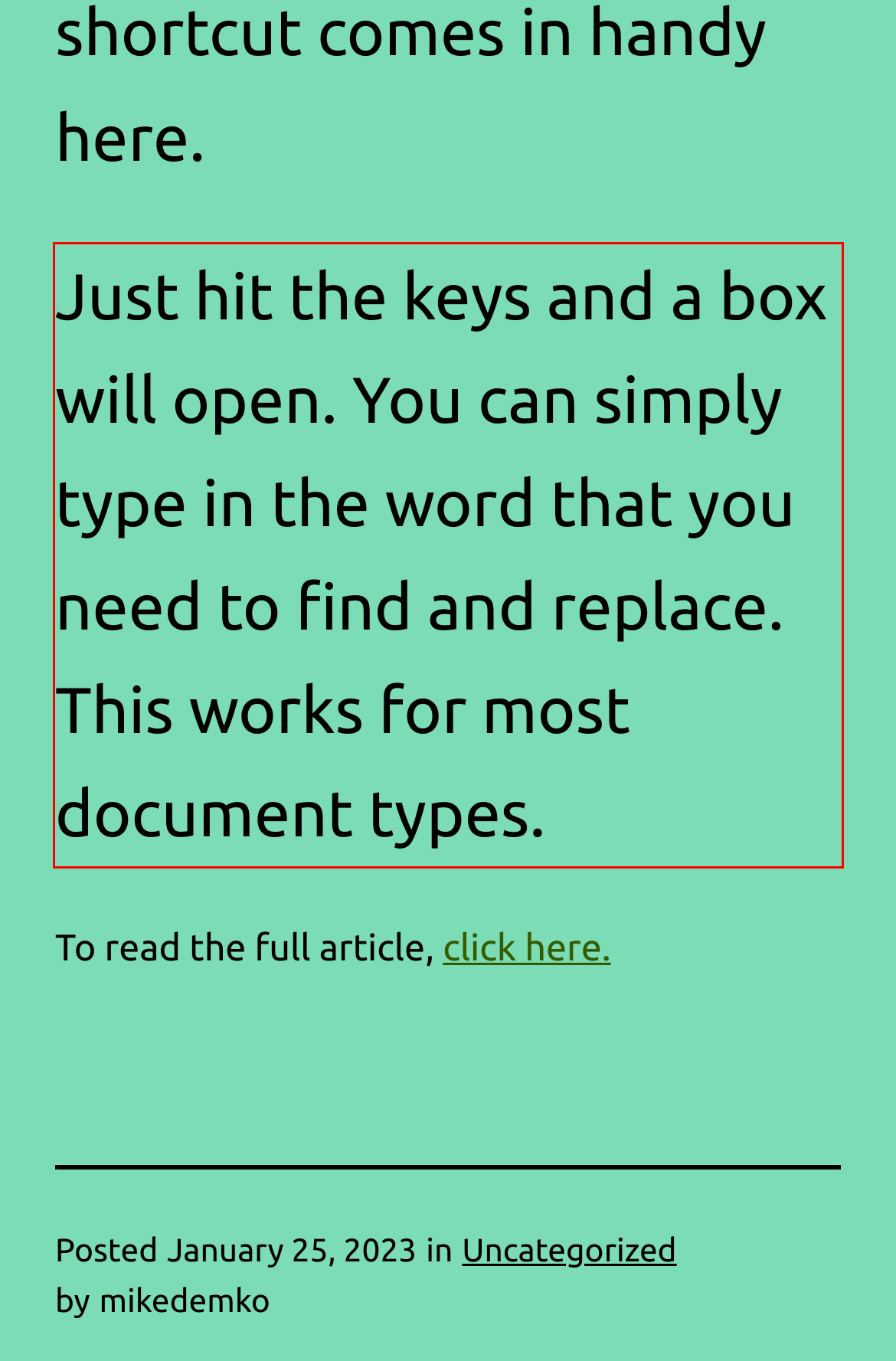Within the screenshot of the webpage, there is a red rectangle. Please recognize and generate the text content inside this red bounding box.

Just hit the keys and a box will open. You can simply type in the word that you need to find and replace. This works for most document types.